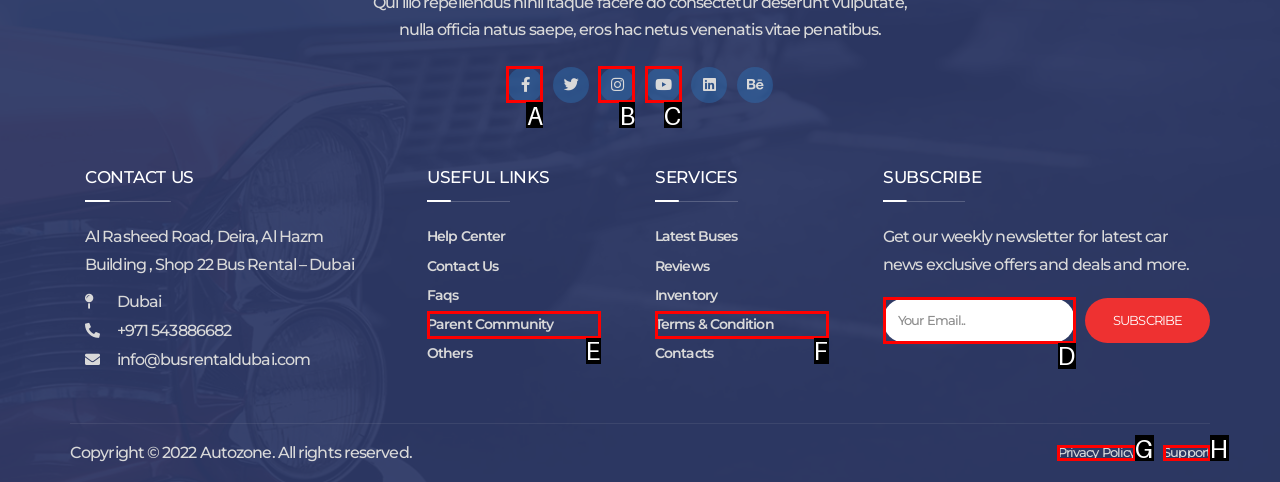Select the option that matches this description: Terms & Condition
Answer by giving the letter of the chosen option.

F